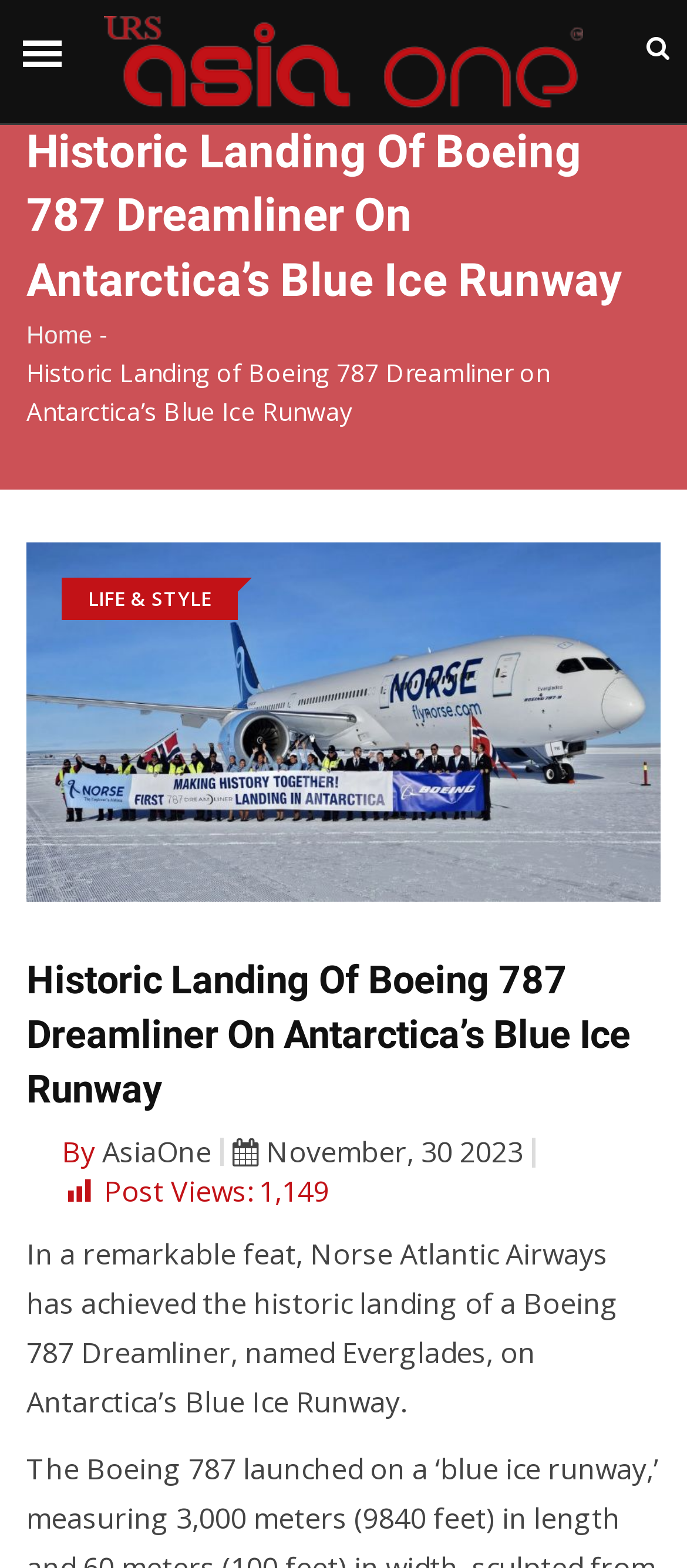Extract the primary headline from the webpage and present its text.

Historic Landing Of Boeing 787 Dreamliner On Antarctica’s Blue Ice Runway